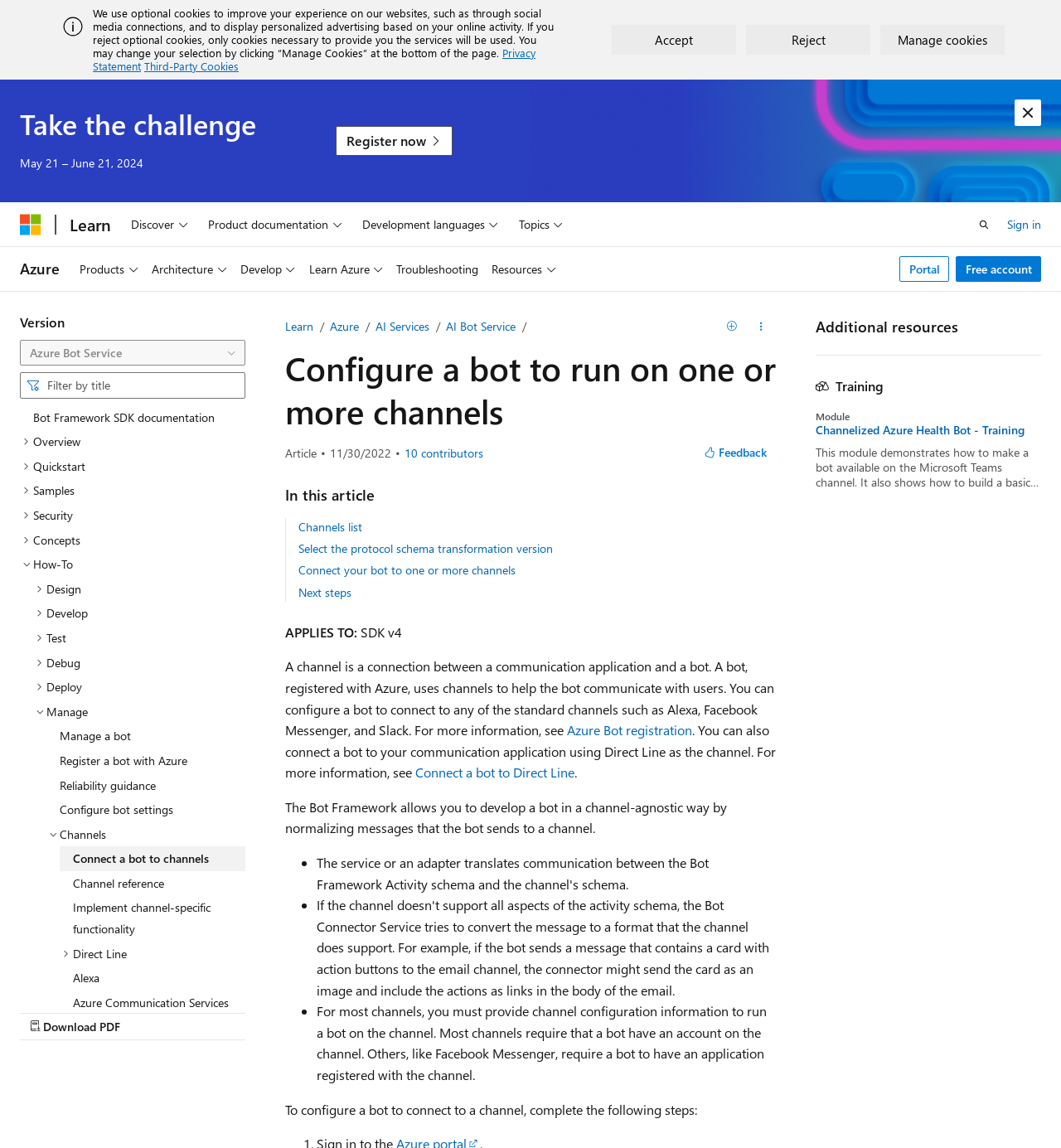Respond with a single word or short phrase to the following question: 
What is the 'Take the challenge' section about?

A challenge from May 21 to June 21, 2024